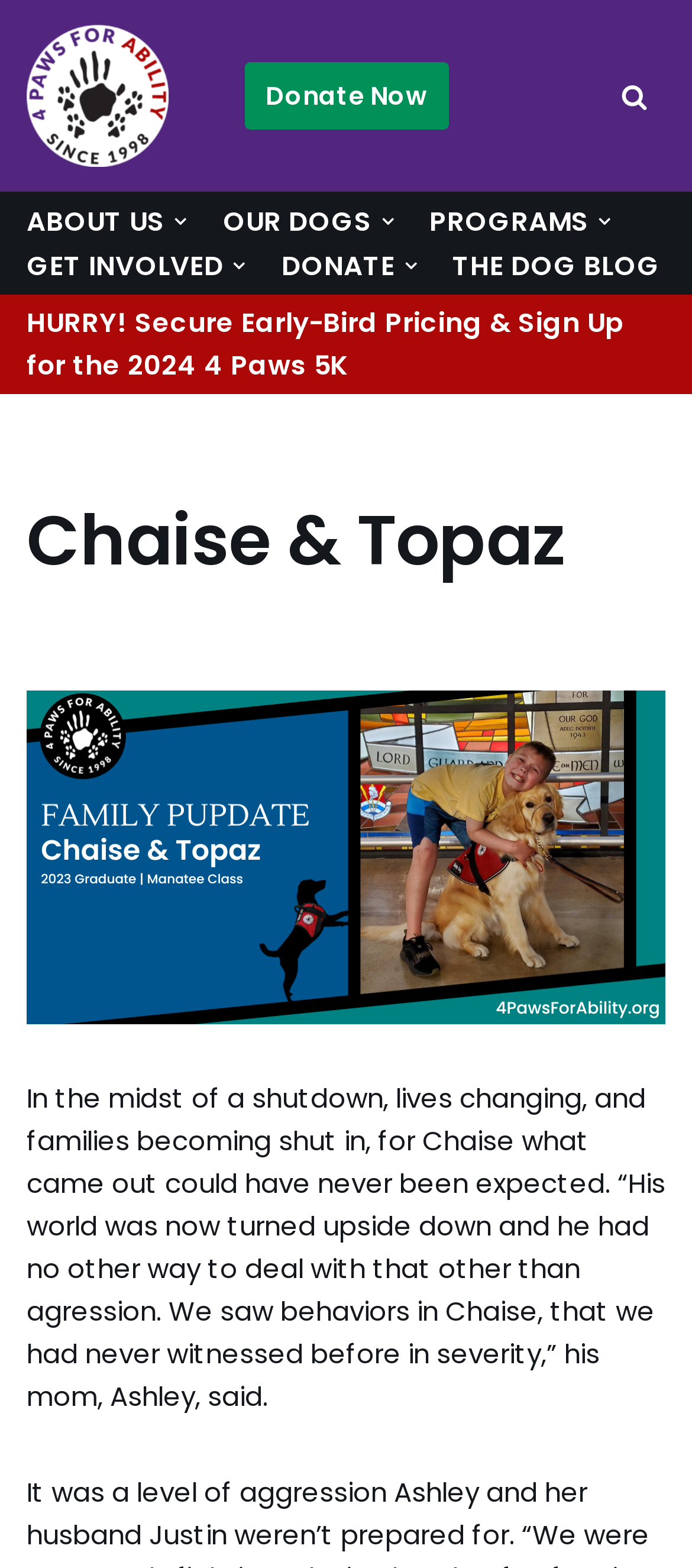Based on the element description The Dog Blog, identify the bounding box coordinates for the UI element. The coordinates should be in the format (top-left x, top-left y, bottom-right x, bottom-right y) and within the 0 to 1 range.

[0.654, 0.155, 0.954, 0.183]